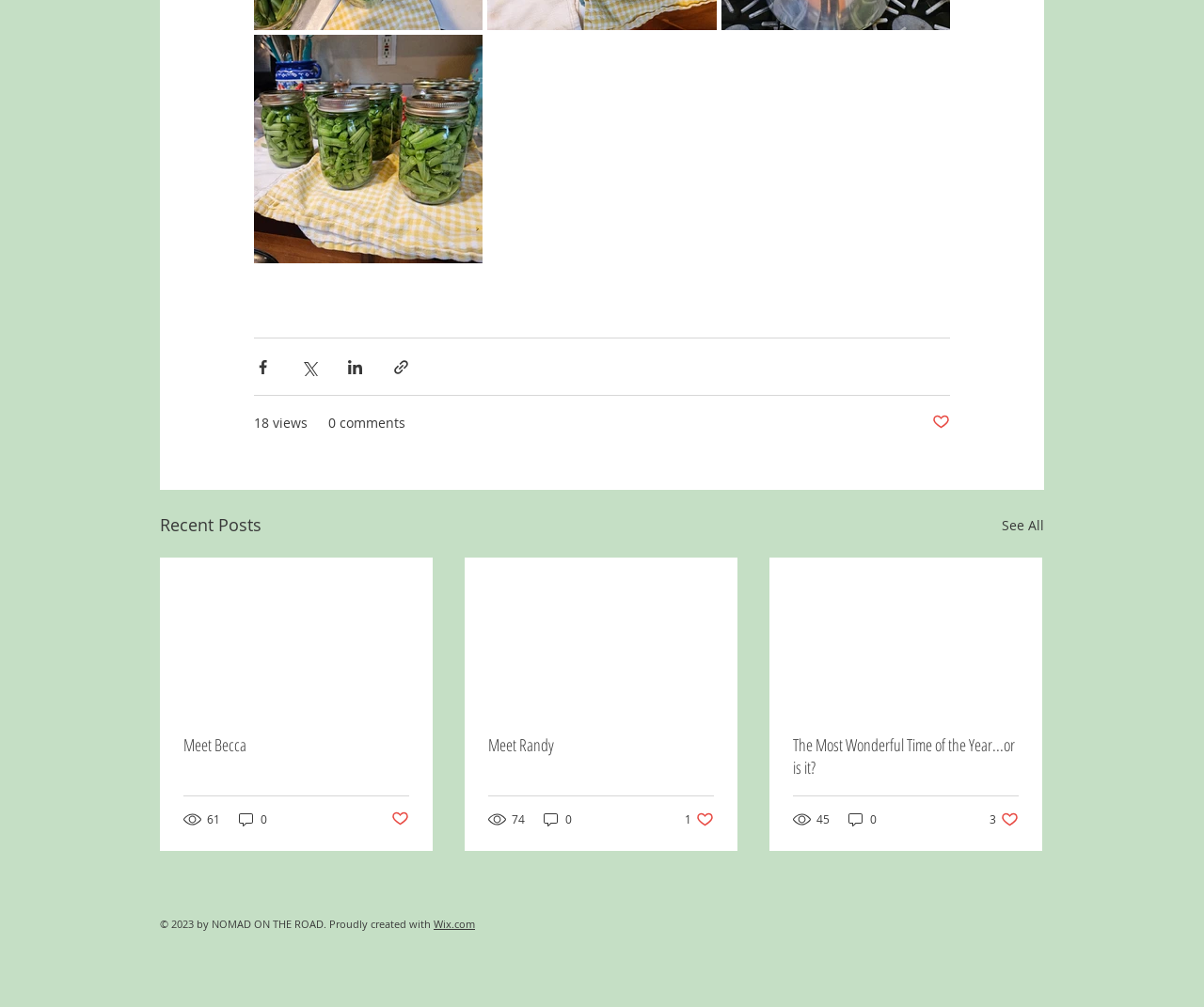Identify the bounding box coordinates of the specific part of the webpage to click to complete this instruction: "Share via Facebook".

[0.211, 0.356, 0.226, 0.373]